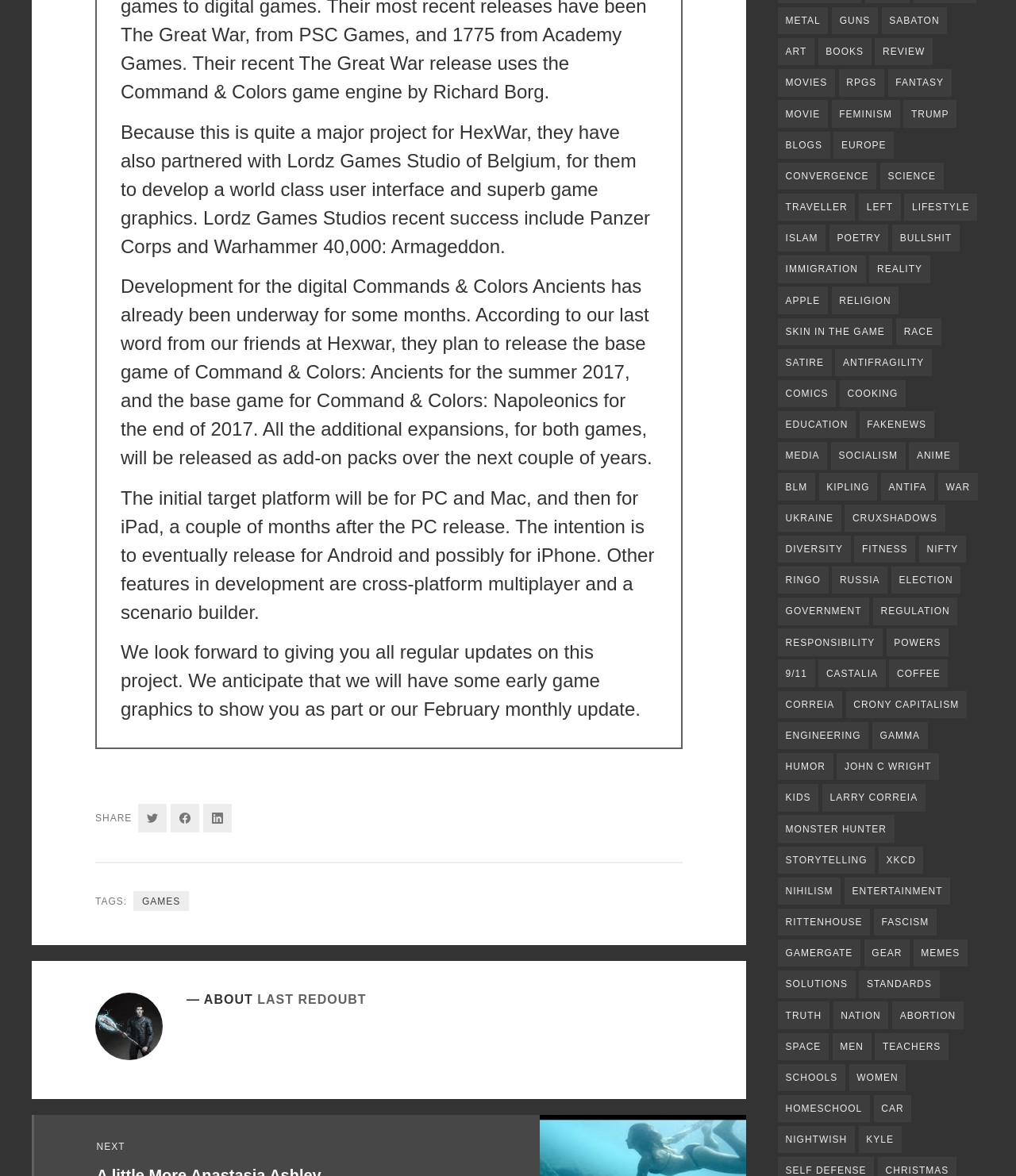Identify the bounding box coordinates for the element you need to click to achieve the following task: "Go to next page". Provide the bounding box coordinates as four float numbers between 0 and 1, in the form [left, top, right, bottom].

[0.095, 0.97, 0.123, 0.98]